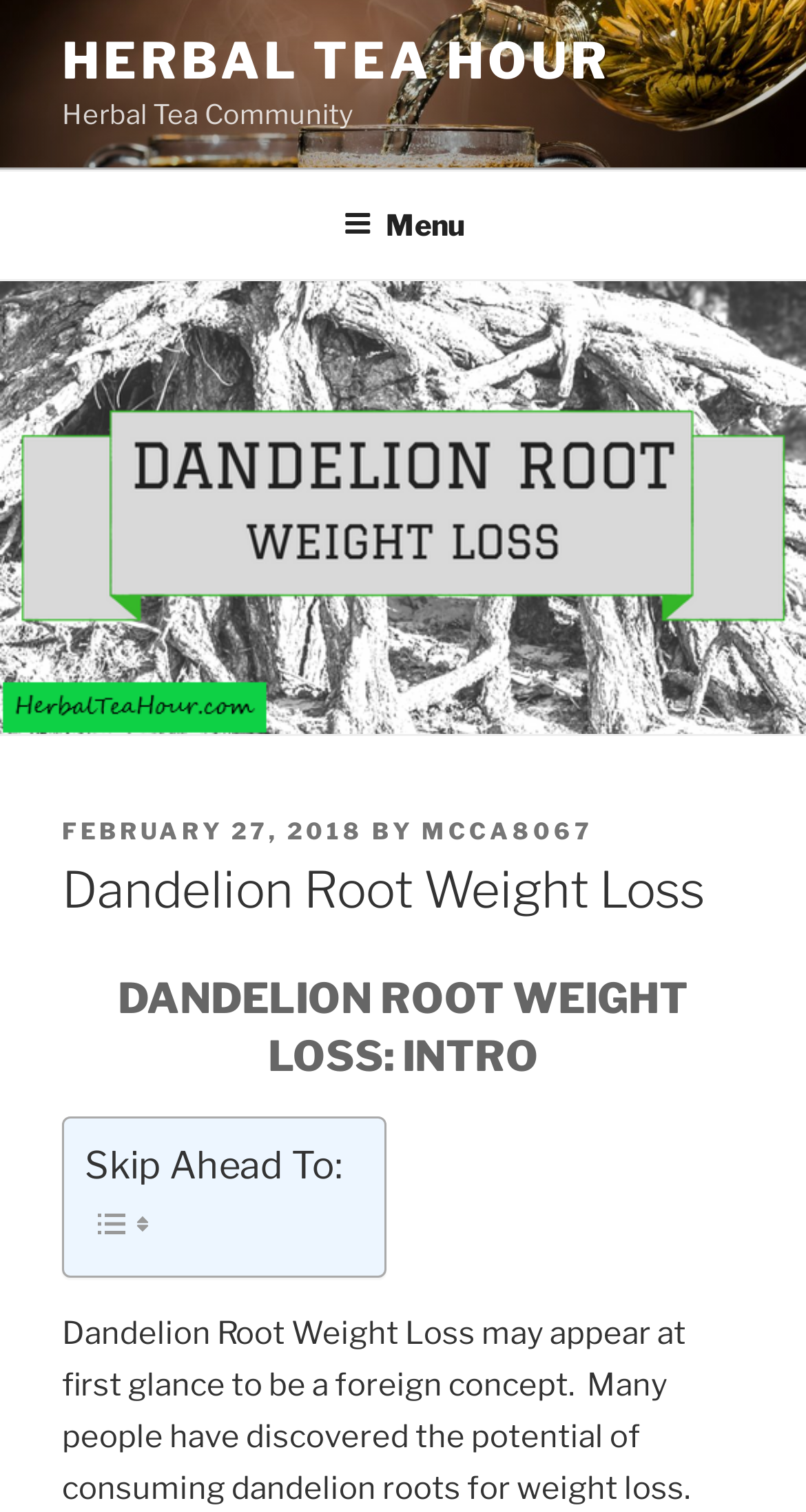Answer this question in one word or a short phrase: What is the main topic of the article?

Dandelion Root Weight Loss